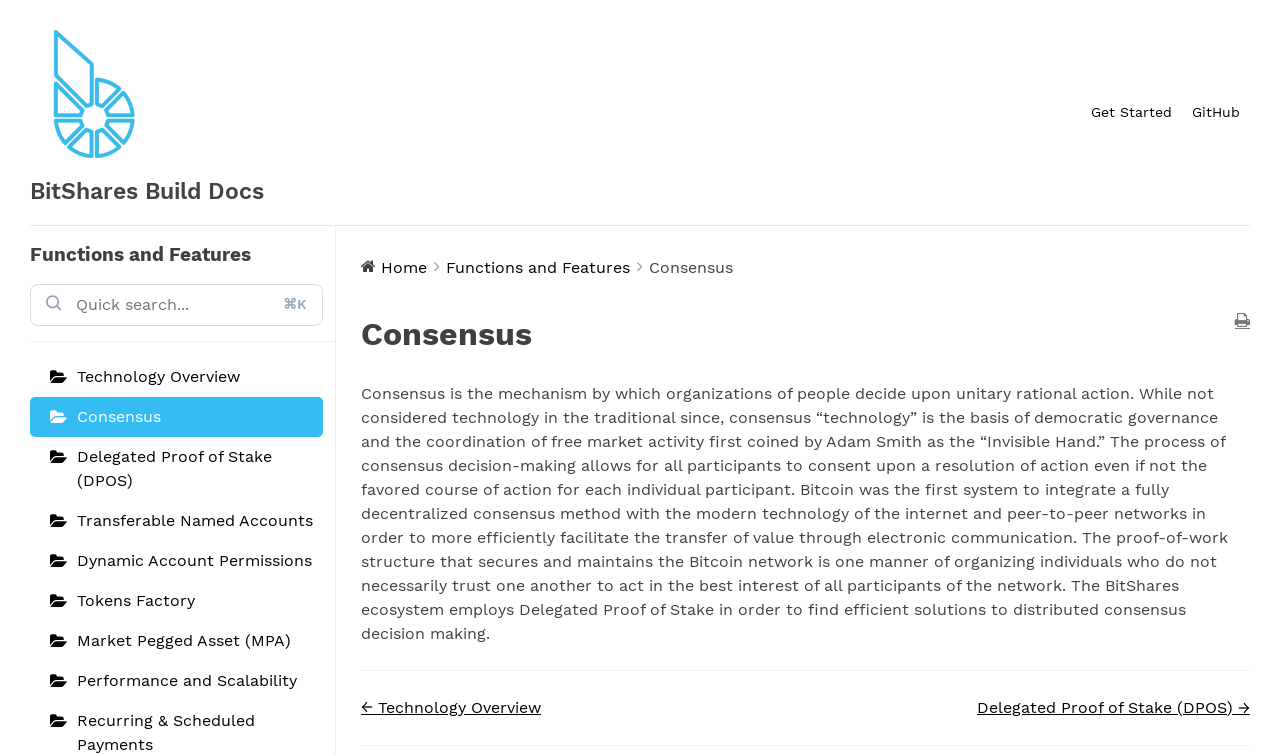What is the symbol used to represent links on this webpage?
Using the information presented in the image, please offer a detailed response to the question.

The symbol used to represent links on this webpage is 'uf07c', which is evident from the links on the webpage, such as 'Technology Overview', 'Consensus', and 'Delegated Proof of Stake (DPOS)'.